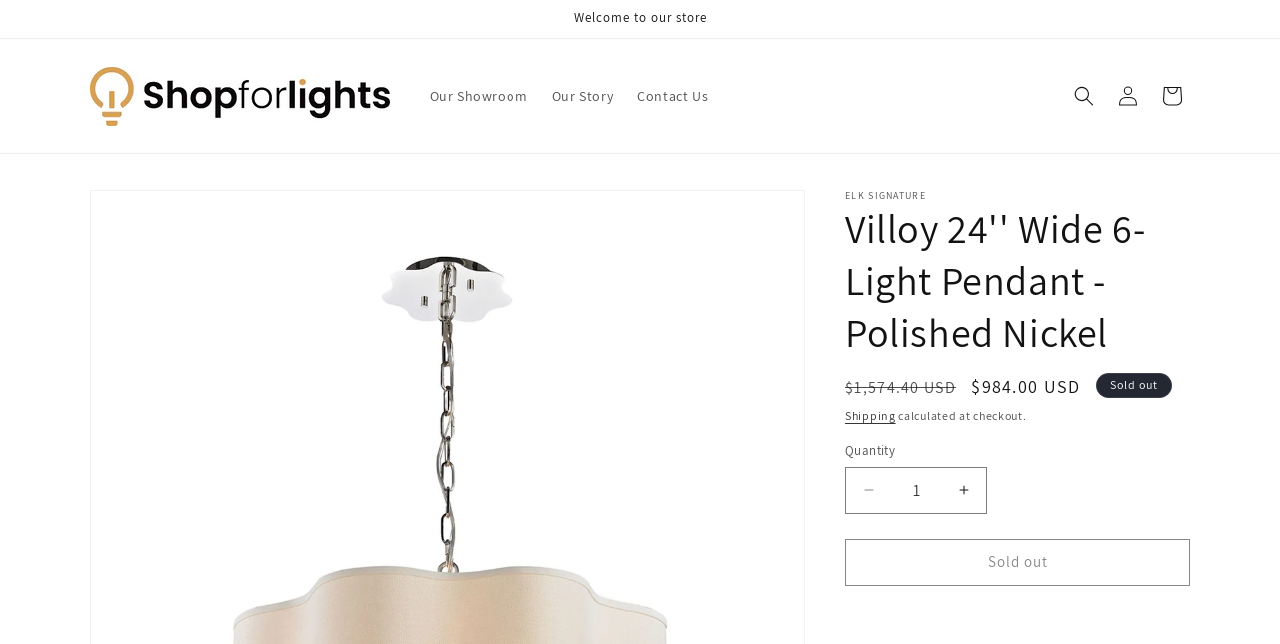Kindly determine the bounding box coordinates of the area that needs to be clicked to fulfill this instruction: "check the time of March 15, 2023".

None